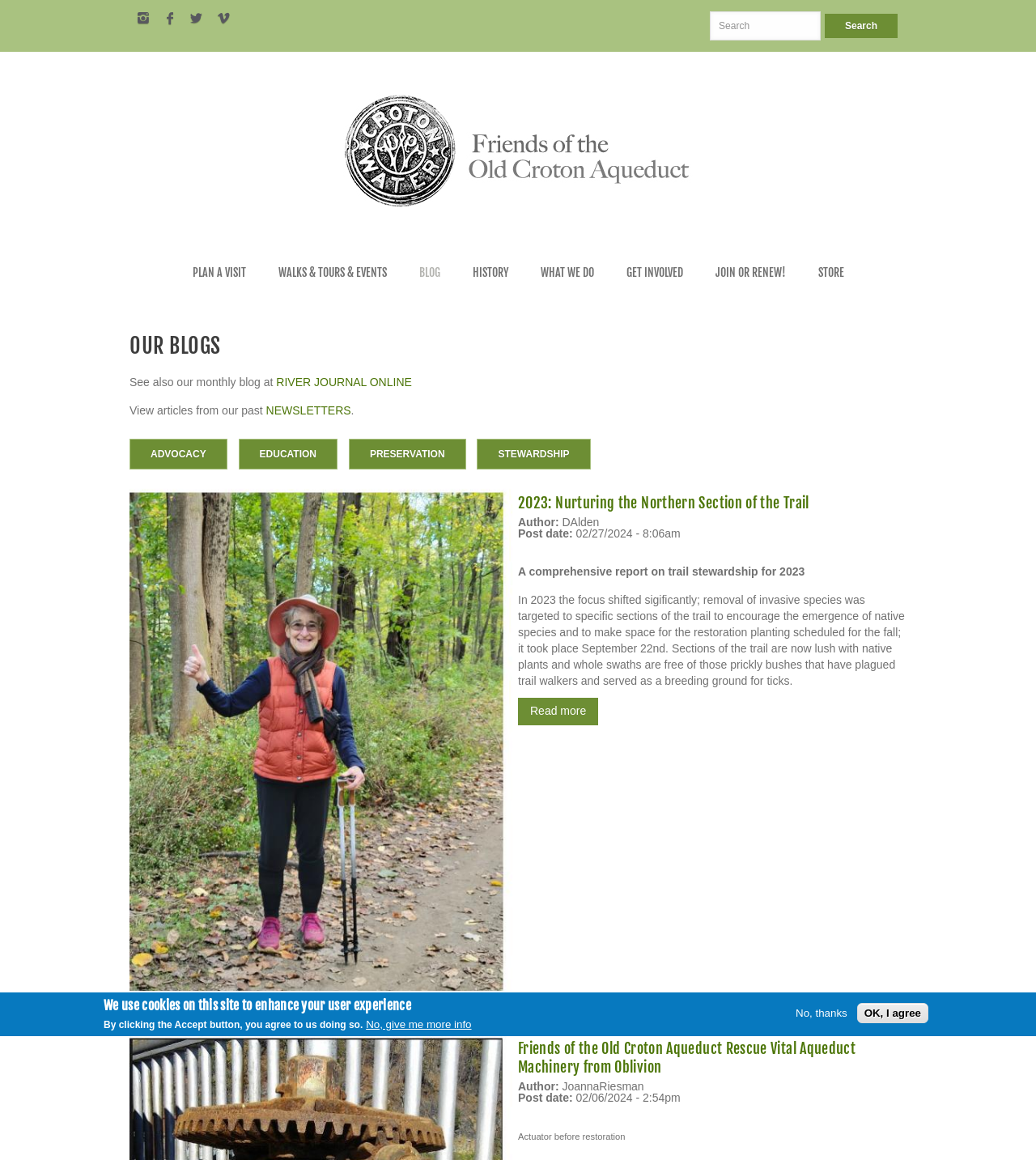Describe all the key features of the webpage in detail.

This webpage is about the Friends of the Old Croton Aqueduct, an organization focused on education, restoration, and advocacy for the Old Croton Aqueduct in New York and Westchester. 

At the top of the page, there are four social media links: Instagram, Facebook, Twitter, and Vimeo, aligned horizontally. Below them, there is a search form with a search box and a search button. 

The main navigation menu is located in the middle of the page, with links to 'Home', 'PLAN A VISIT', 'WALKS & TOURS & EVENTS', 'BLOG', 'HISTORY', 'WHAT WE DO', 'GET INVOLVED', 'JOIN OR RENEW!', and 'STORE'. 

The main content of the page is a blog section, titled 'OUR BLOGS'. It has a heading and several links to different blog categories, including 'RIVER JOURNAL ONLINE', 'NEWSLETTERS', 'ADVOCACY', 'EDUCATION', 'PRESERVATION', and 'STEWARDSHIP'. 

Below the blog categories, there are two blog posts. The first post is titled '2023: Nurturing the Northern Section of the Trail' and has a link to read more. The post includes the author's name, post date, and a brief summary of the content. The second post is titled 'Friends of the Old Croton Aqueduct Rescue Vital Aqueduct Machinery from Oblivion' and also has a link to read more. This post also includes the author's name, post date, and a brief summary of the content.

At the bottom of the page, there is a notice about the use of cookies on the site, with buttons to accept, decline, or get more information.